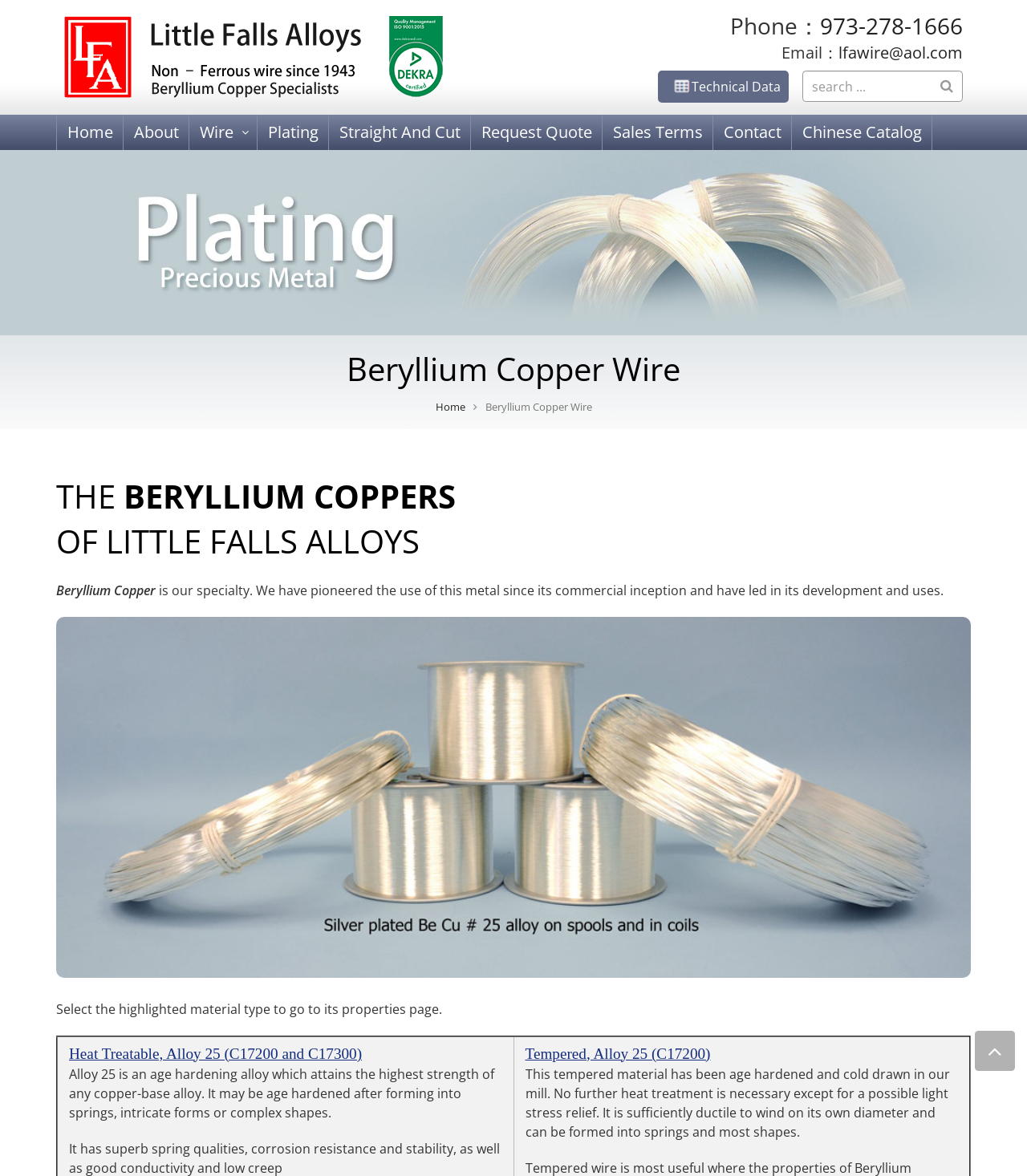Identify and provide the bounding box for the element described by: "Tempered, Alloy 25 (C17200)".

[0.084, 0.199, 0.263, 0.213]